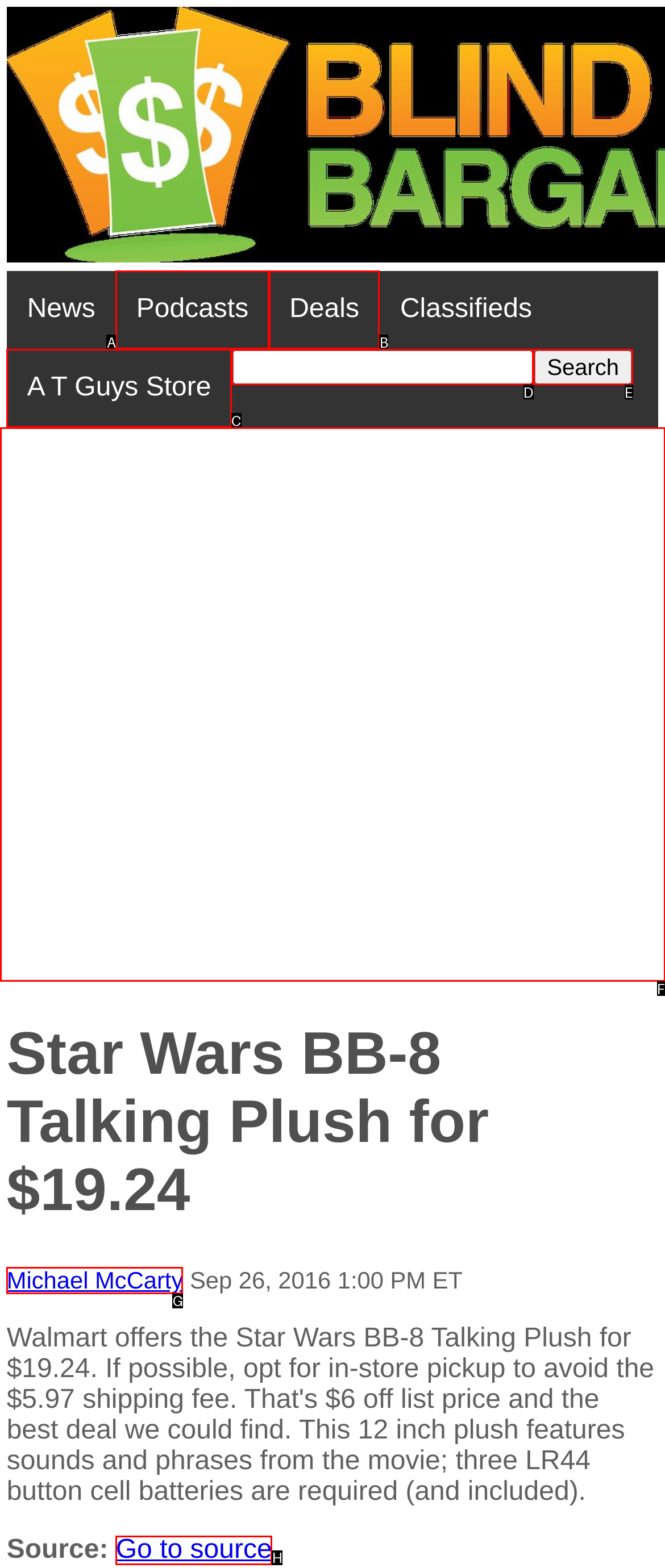Please indicate which HTML element to click in order to fulfill the following task: View Michael McCarty's profile Respond with the letter of the chosen option.

G